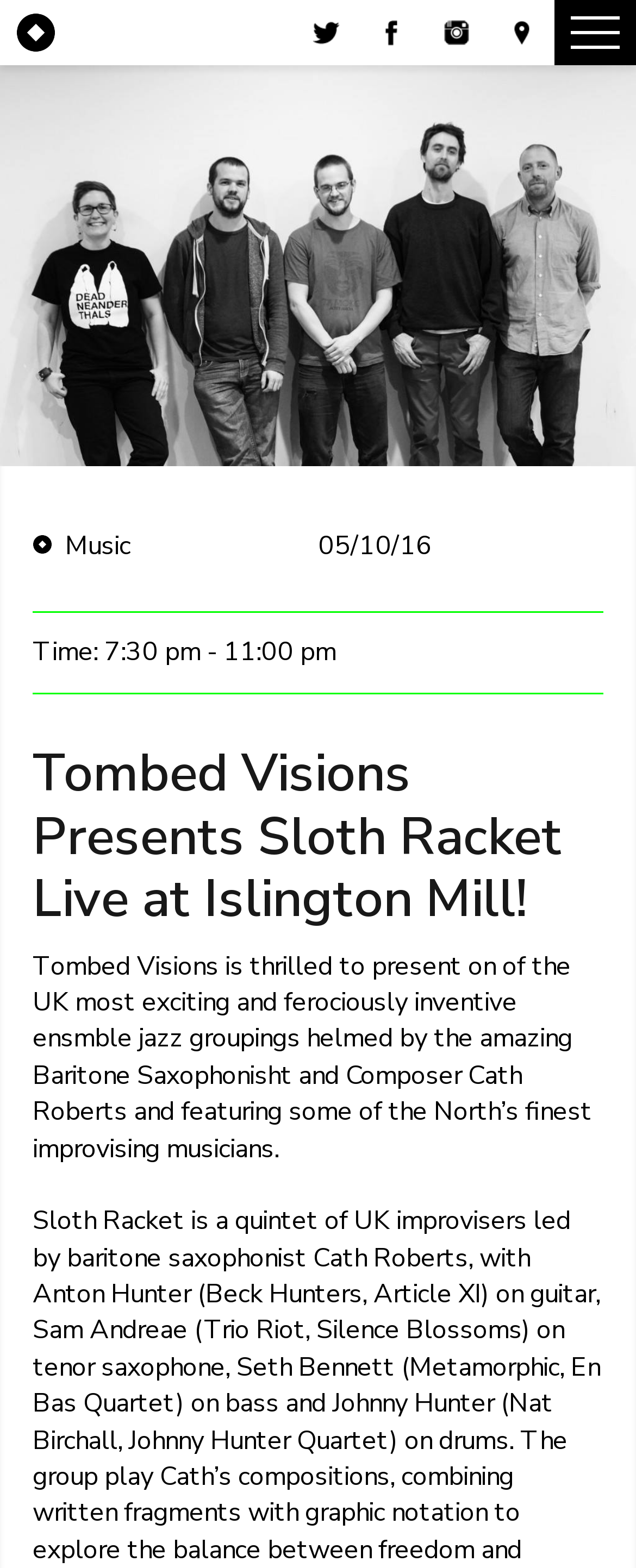Determine the bounding box coordinates of the section I need to click to execute the following instruction: "Open the Map". Provide the coordinates as four float numbers between 0 and 1, i.e., [left, top, right, bottom].

[0.769, 0.0, 0.872, 0.042]